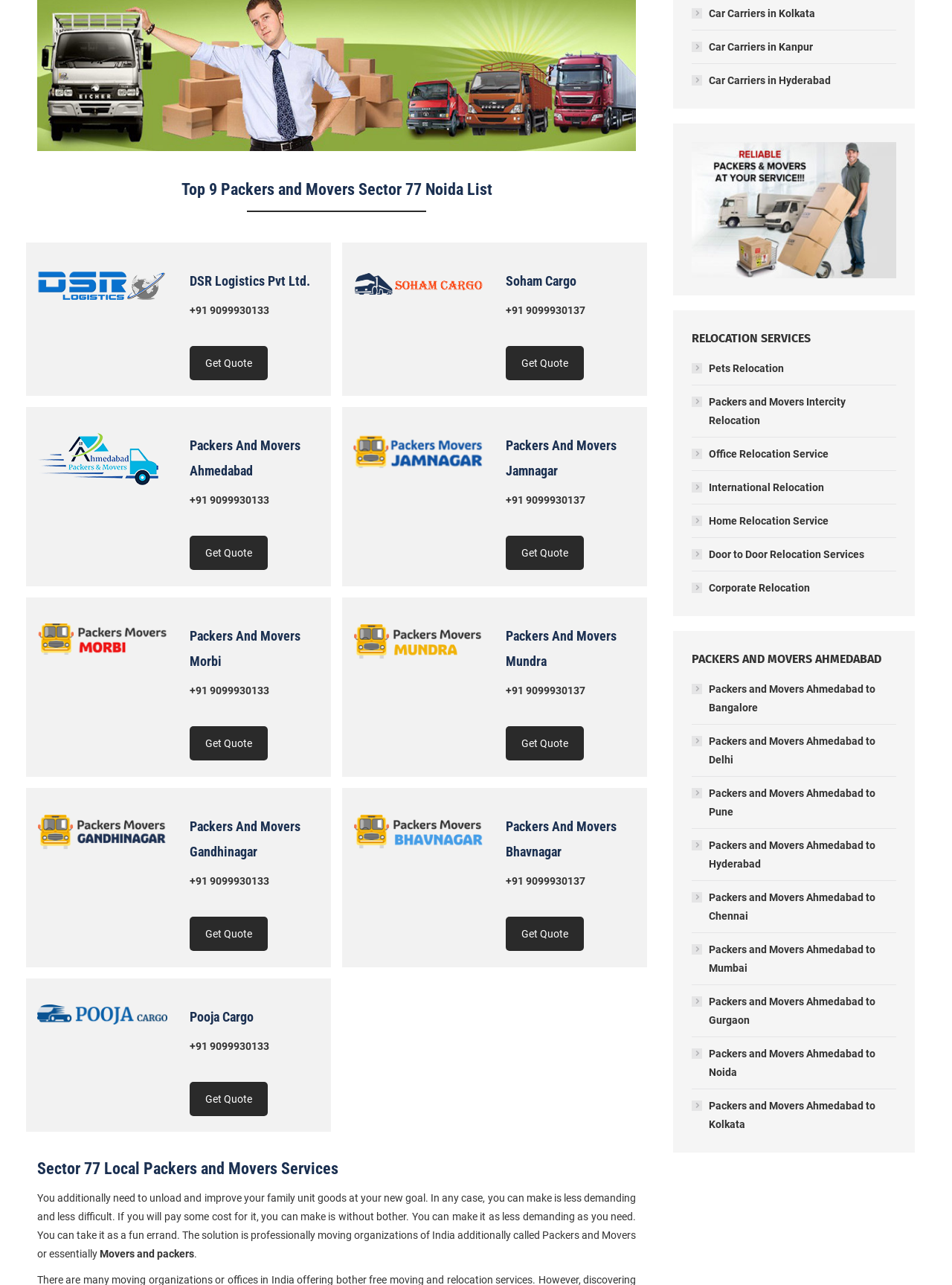Kindly determine the bounding box coordinates for the area that needs to be clicked to execute this instruction: "Click on 'EJ Peak Technology Solutions secures multi-million-pound framework with Yorkshire Water' link".

None